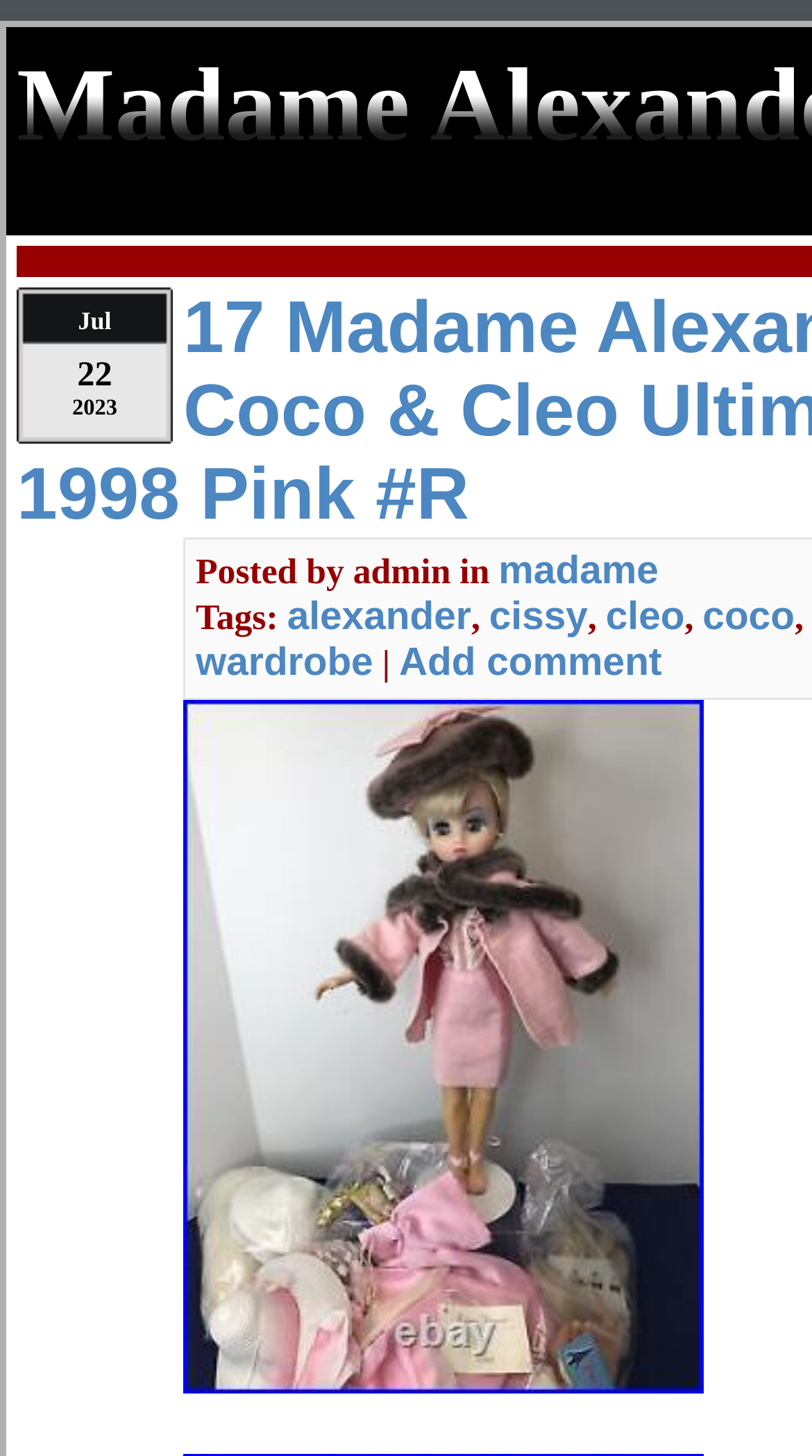Provide the bounding box coordinates of the HTML element this sentence describes: "Add comment". The bounding box coordinates consist of four float numbers between 0 and 1, i.e., [left, top, right, bottom].

[0.491, 0.441, 0.815, 0.471]